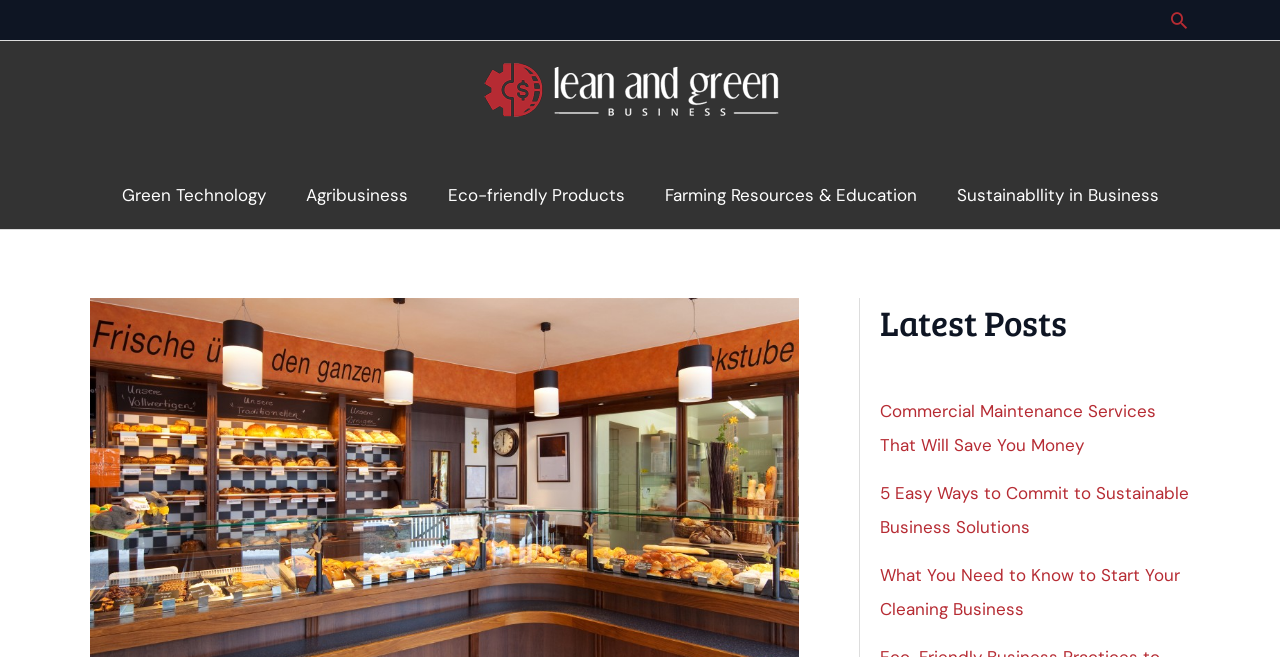Please determine the bounding box coordinates of the area that needs to be clicked to complete this task: 'Discover the how-to of making tasty homemade meat snacks'. The coordinates must be four float numbers between 0 and 1, formatted as [left, top, right, bottom].

None